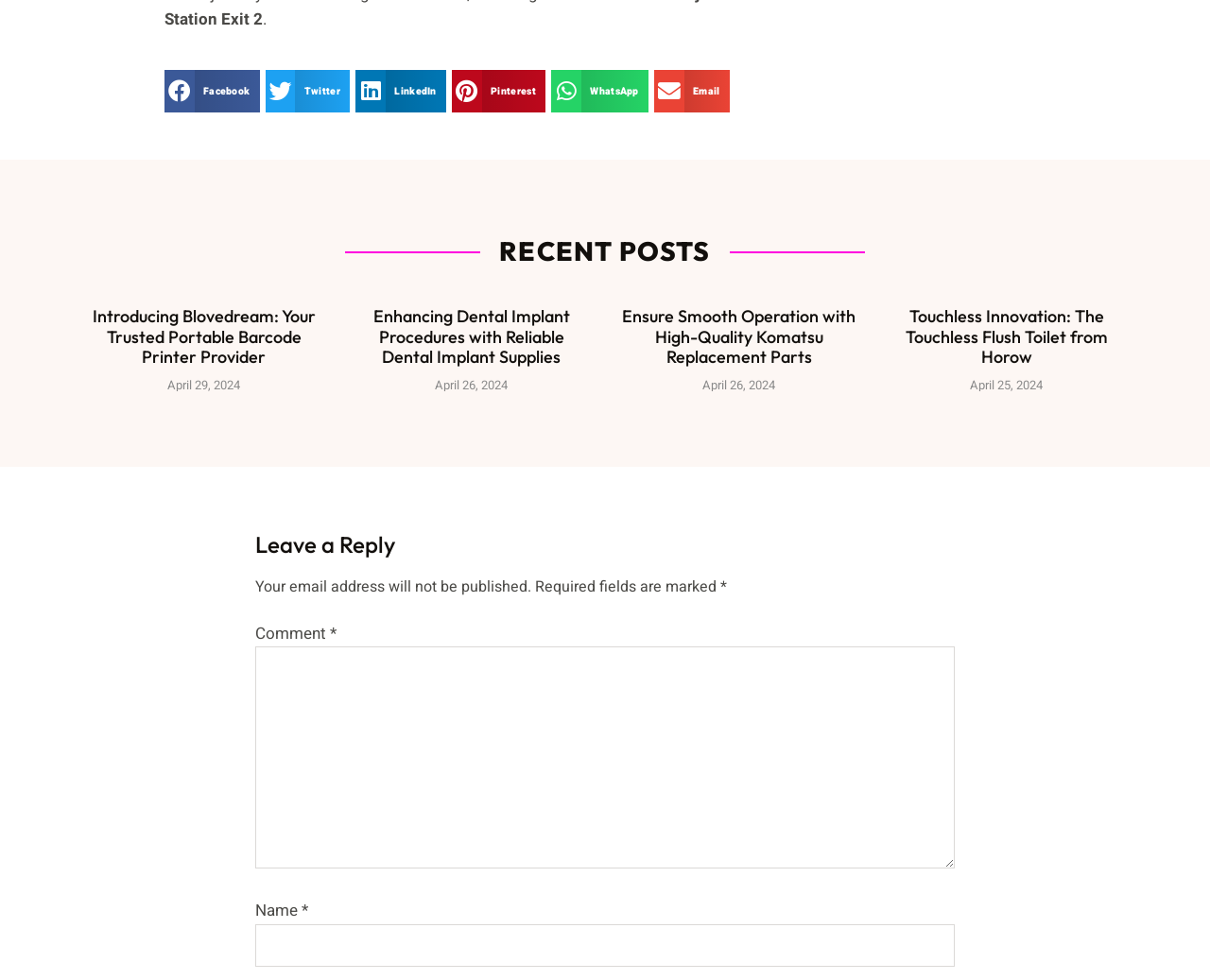Locate the UI element described by Service Revenue and provide its bounding box coordinates. Use the format (top-left x, top-left y, bottom-right x, bottom-right y) with all values as floating point numbers between 0 and 1.

None